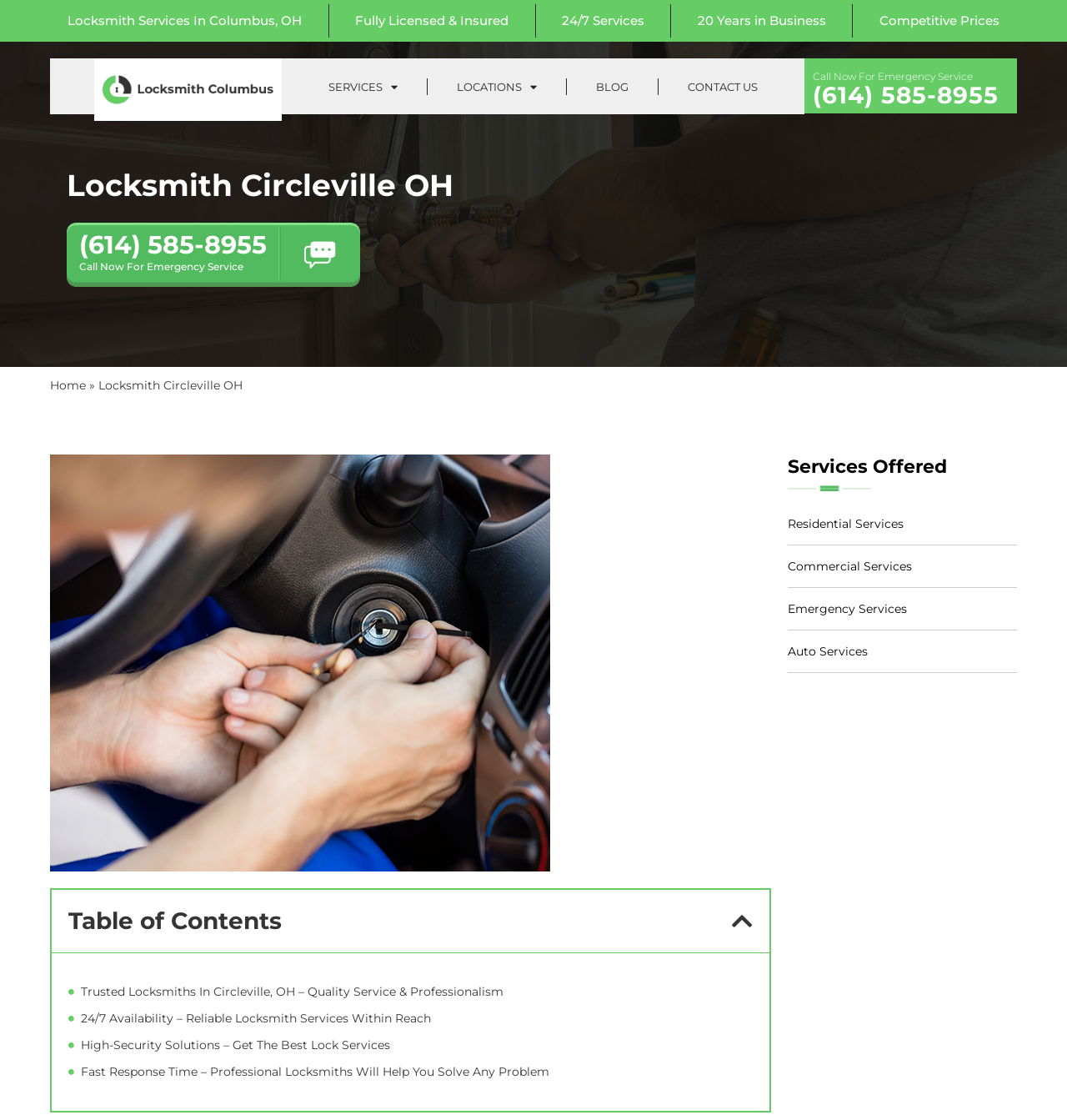Locate the bounding box coordinates of the clickable part needed for the task: "View the 'Residential Services' page".

[0.738, 0.461, 0.847, 0.474]